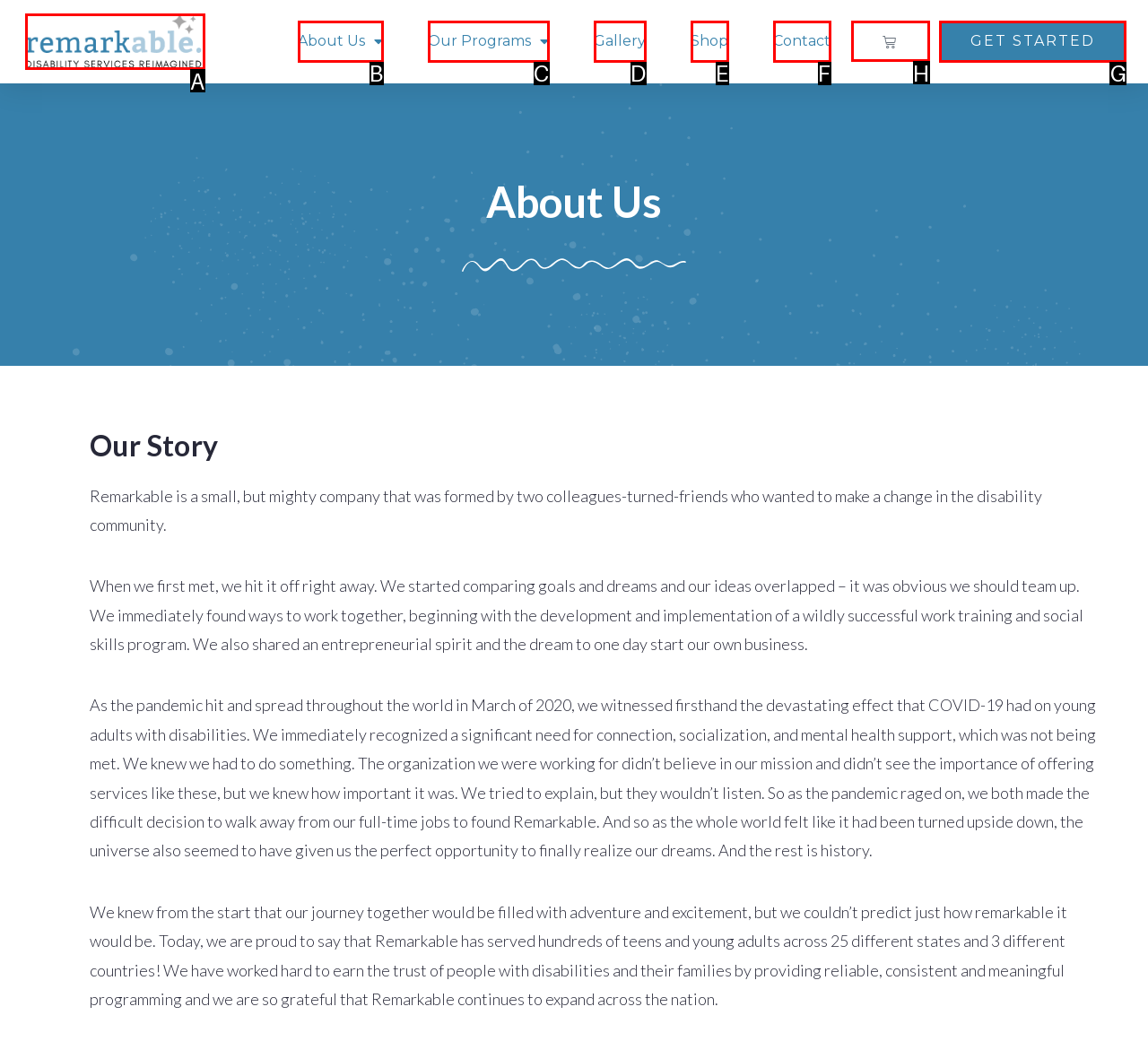Which UI element's letter should be clicked to achieve the task: Get started with Remarkable
Provide the letter of the correct choice directly.

G